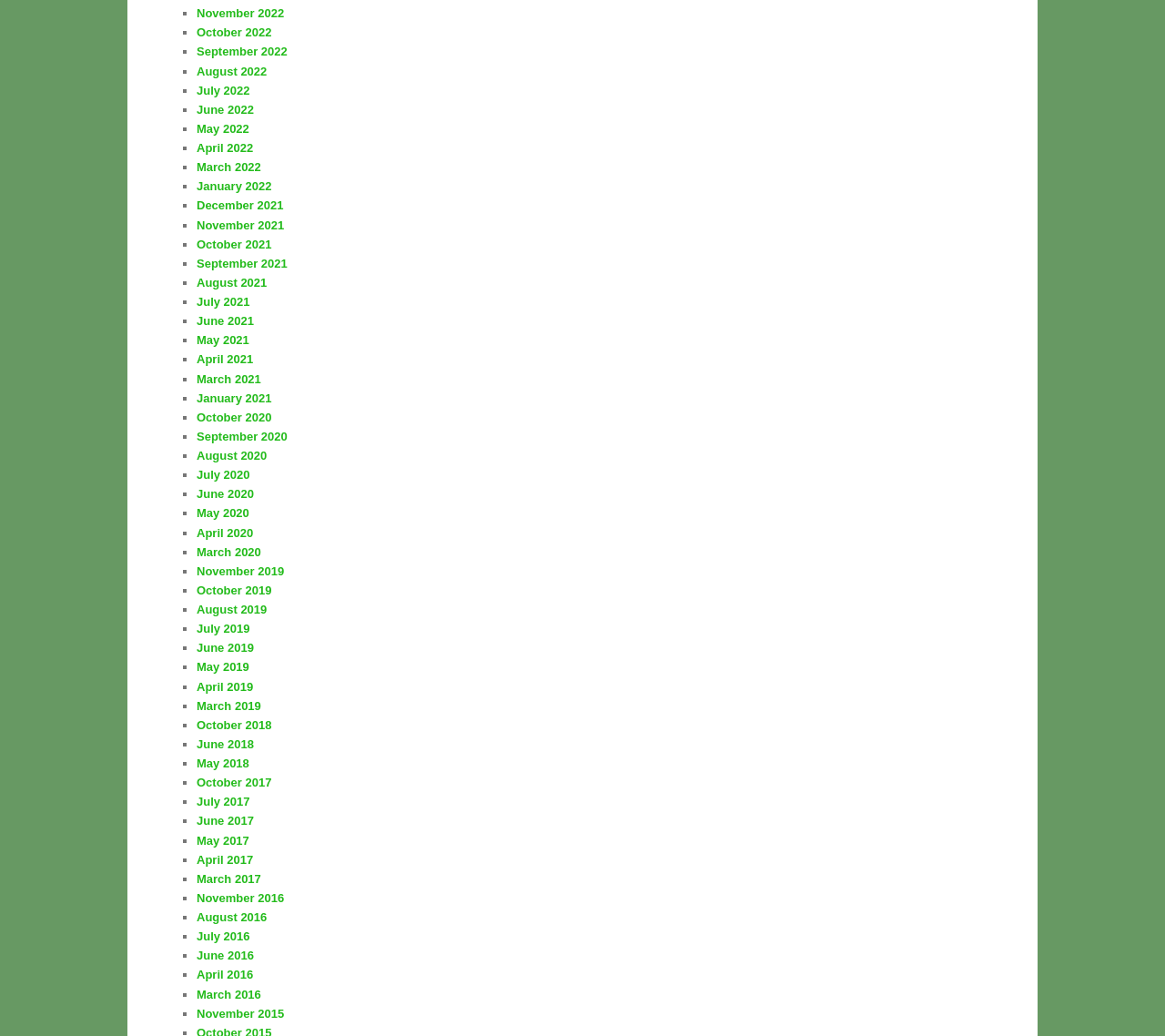Identify the bounding box coordinates of the clickable region required to complete the instruction: "Browse March 2022". The coordinates should be given as four float numbers within the range of 0 and 1, i.e., [left, top, right, bottom].

[0.169, 0.155, 0.224, 0.168]